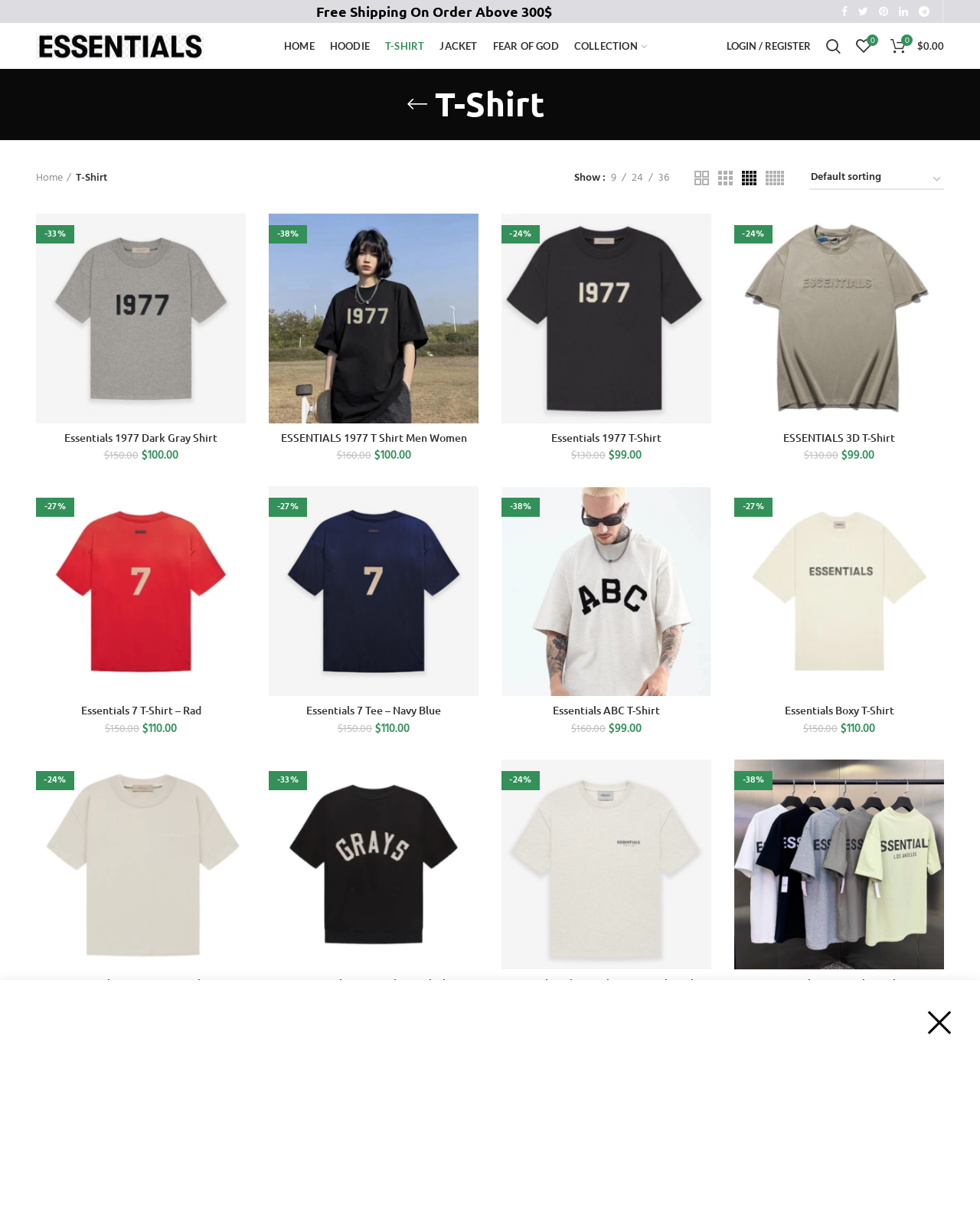Determine the bounding box coordinates of the clickable element necessary to fulfill the instruction: "Select the T-SHIRT option". Provide the coordinates as four float numbers within the 0 to 1 range, i.e., [left, top, right, bottom].

[0.385, 0.025, 0.441, 0.051]